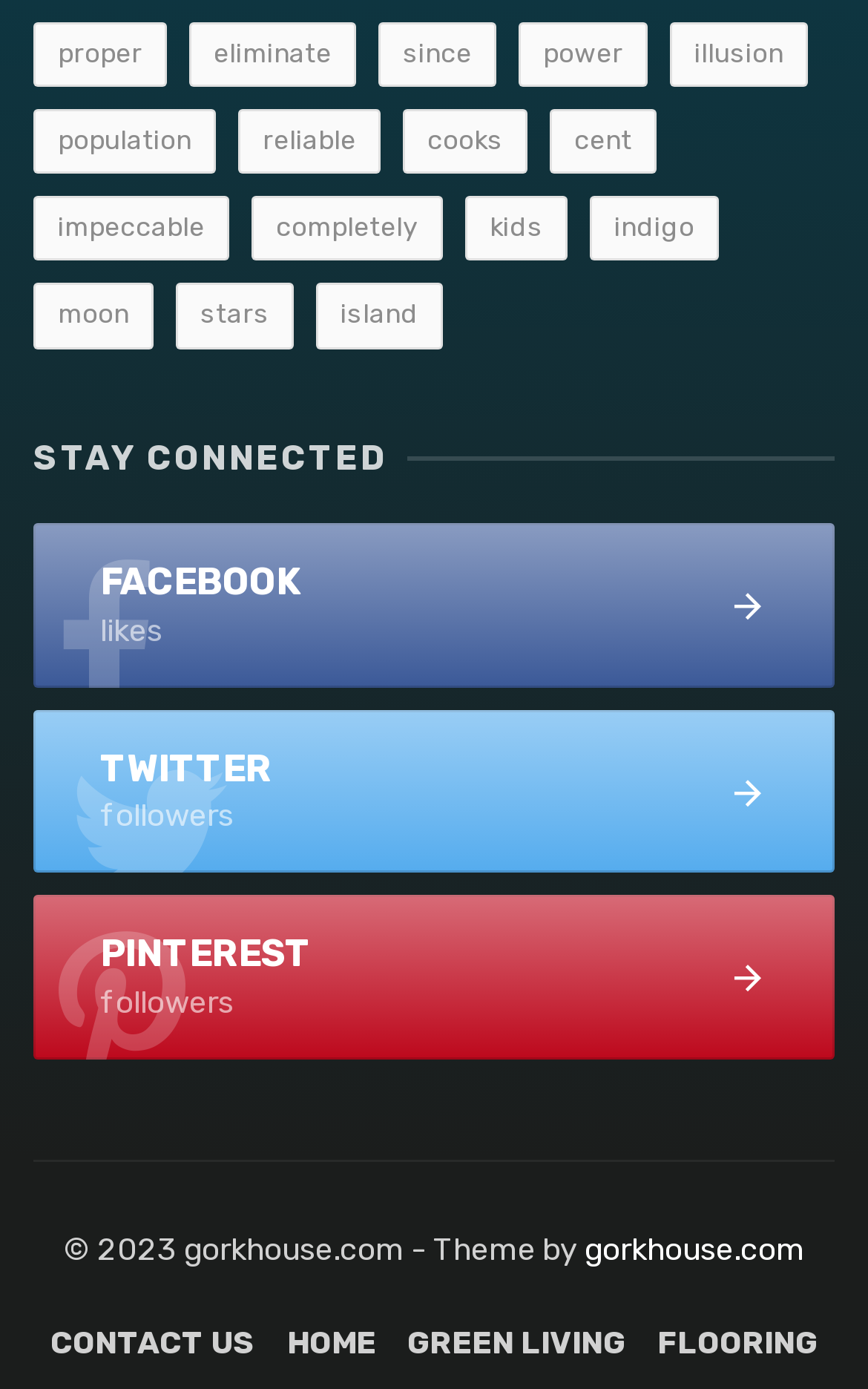Bounding box coordinates are given in the format (top-left x, top-left y, bottom-right x, bottom-right y). All values should be floating point numbers between 0 and 1. Provide the bounding box coordinate for the UI element described as: gorkhouse.com

[0.673, 0.886, 0.927, 0.913]